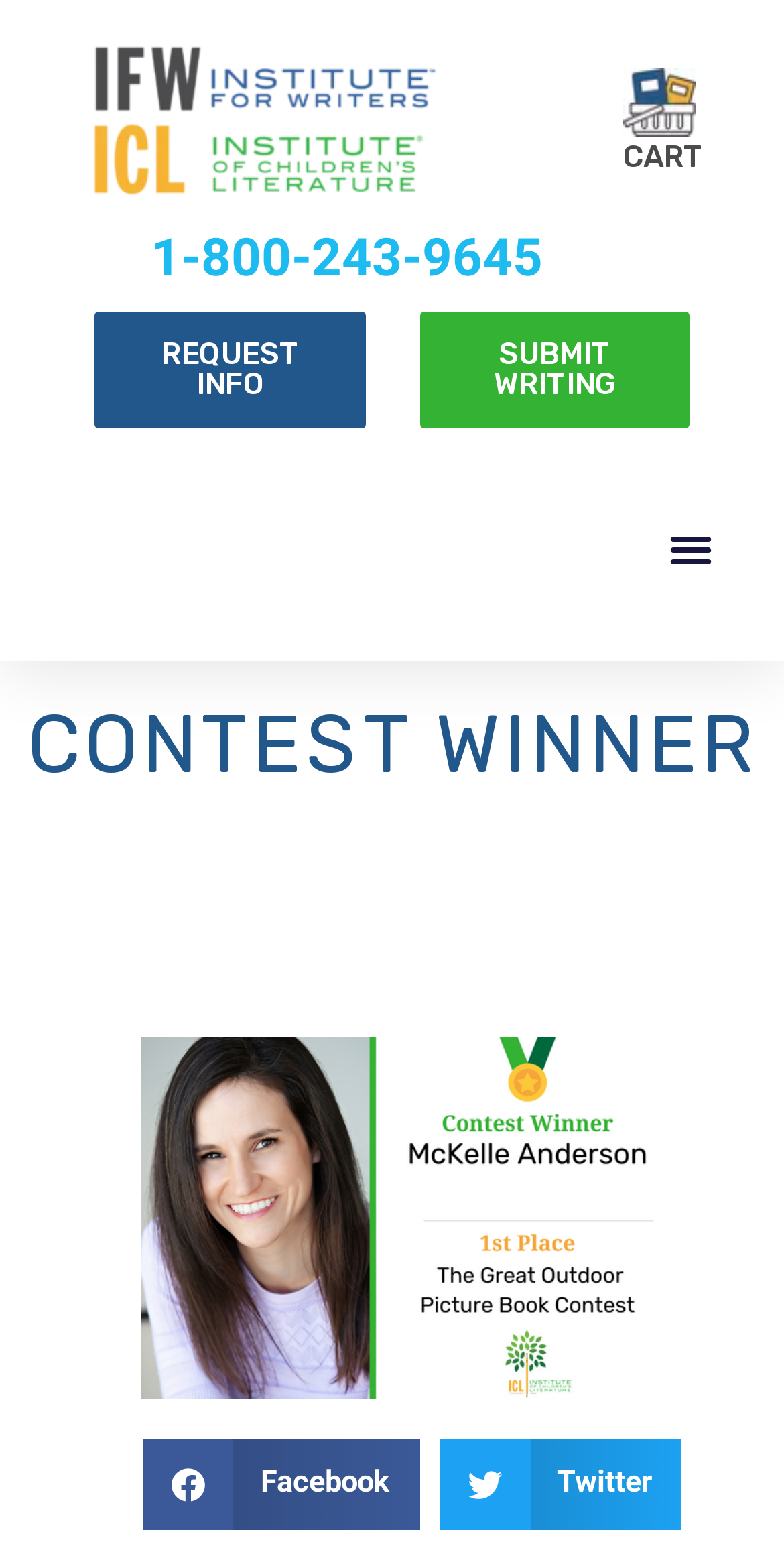Determine the bounding box coordinates of the UI element described by: "Twitter".

[0.56, 0.93, 0.869, 0.989]